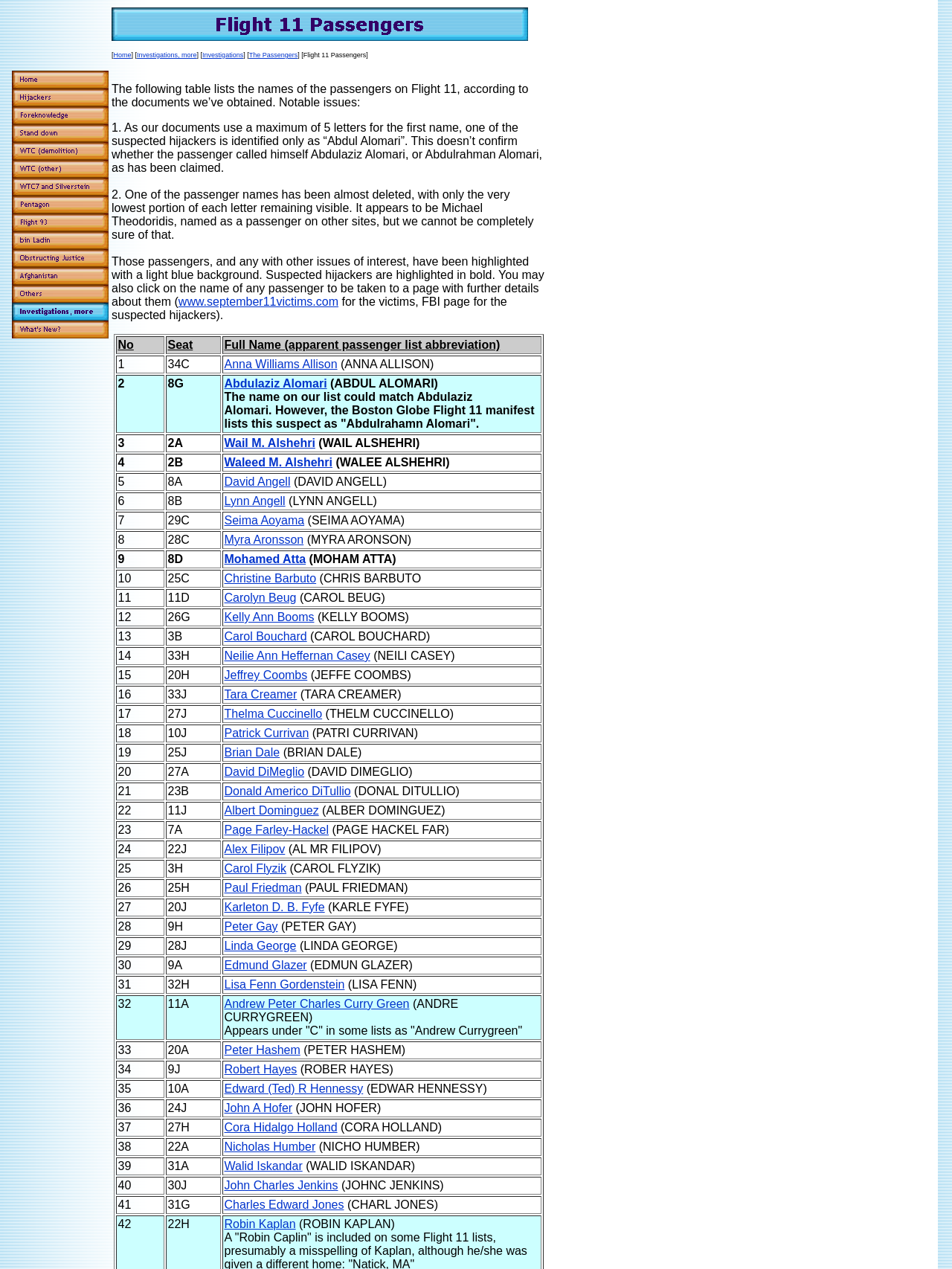Predict the bounding box coordinates of the area that should be clicked to accomplish the following instruction: "Click on What's New?". The bounding box coordinates should consist of four float numbers between 0 and 1, i.e., [left, top, right, bottom].

[0.012, 0.258, 0.114, 0.268]